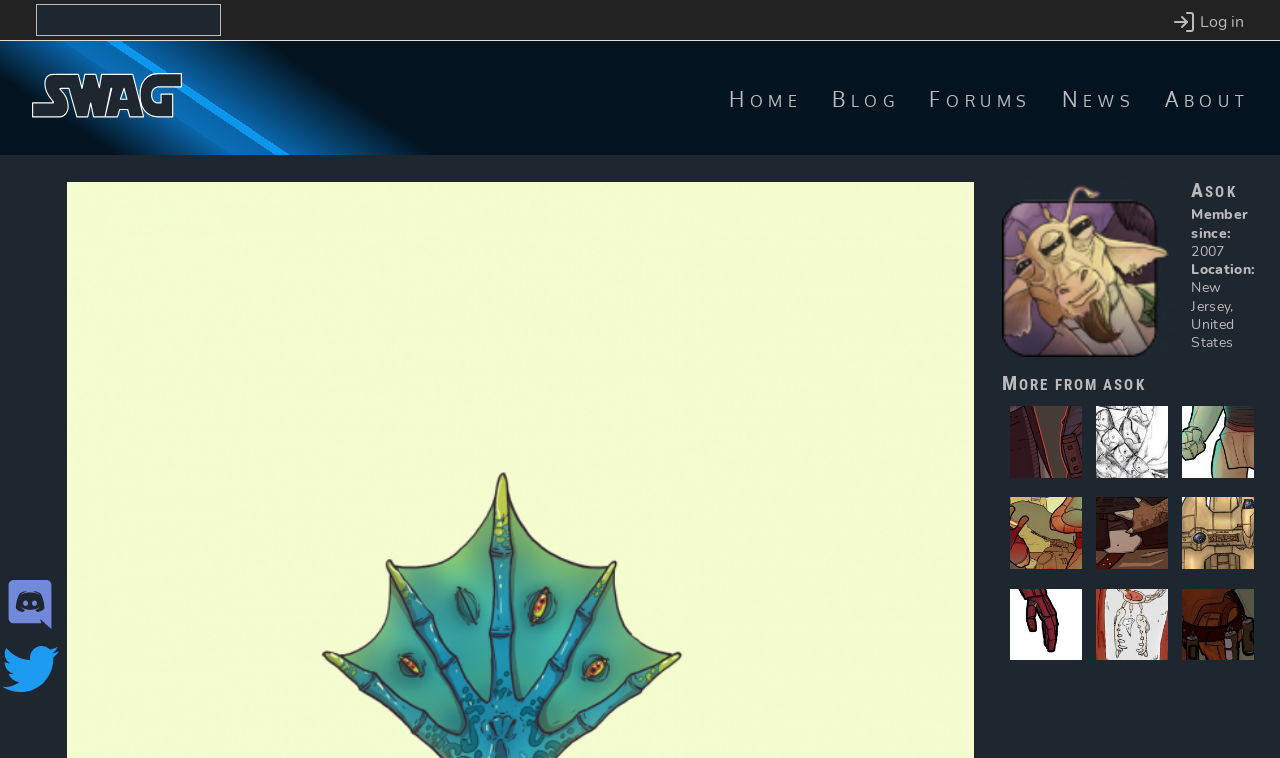Please identify the bounding box coordinates of the clickable region that I should interact with to perform the following instruction: "Join SWAG on Discord". The coordinates should be expressed as four float numbers between 0 and 1, i.e., [left, top, right, bottom].

[0.0, 0.758, 0.047, 0.844]